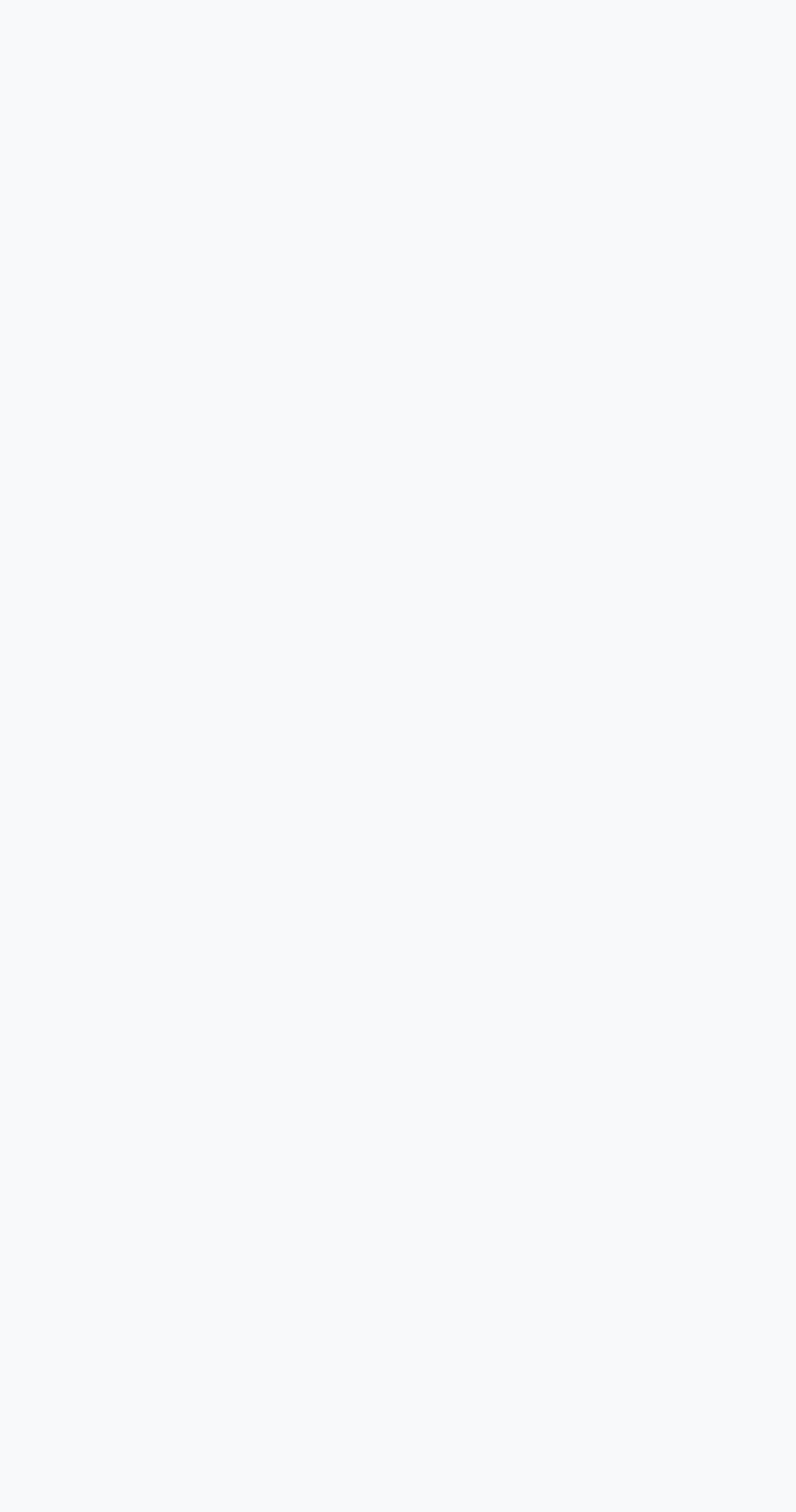From the webpage screenshot, predict the bounding box of the UI element that matches this description: "aria-label="search-field" placeholder="Search From ImagesPlatform"".

None